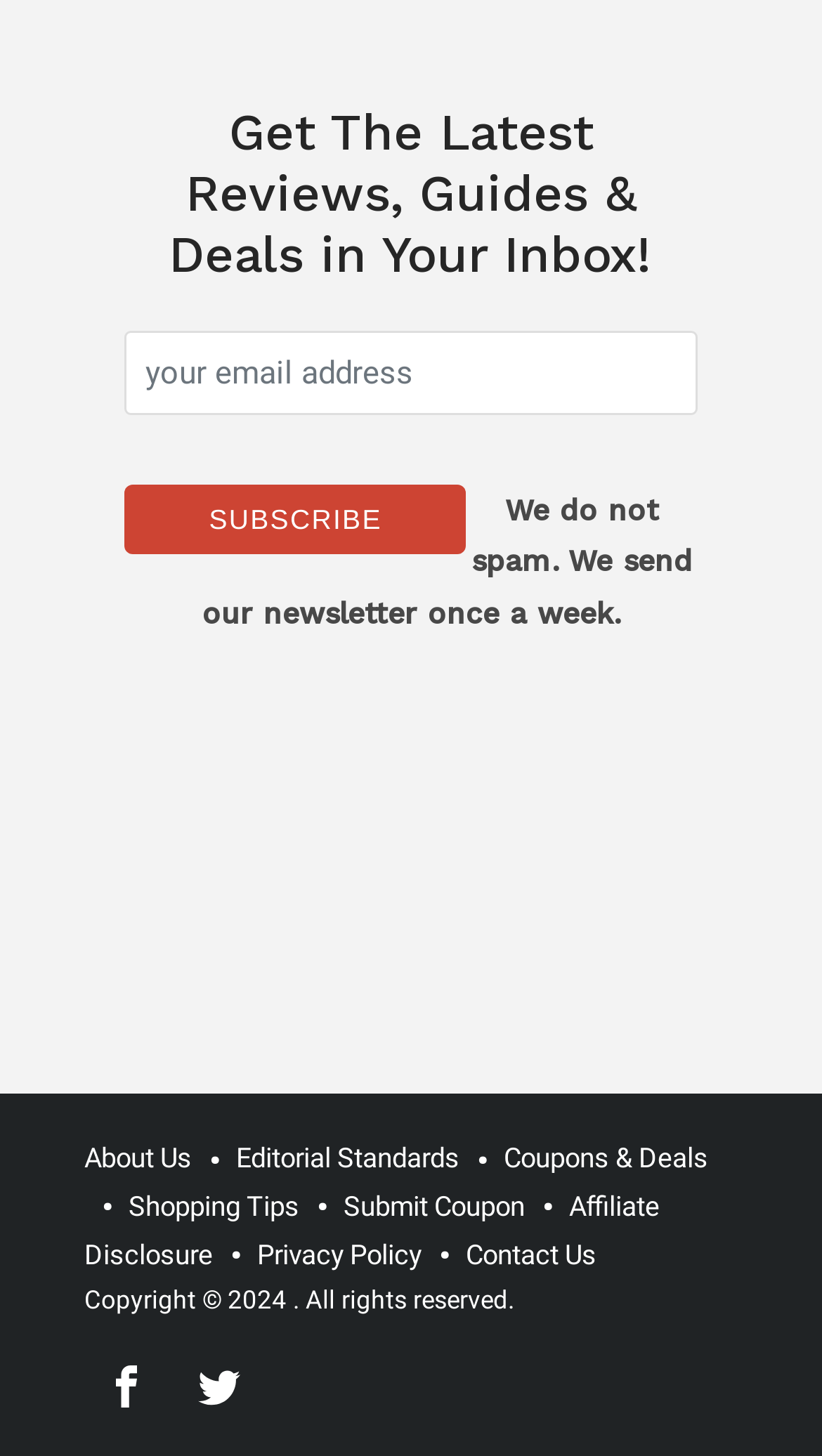Determine the bounding box coordinates of the region I should click to achieve the following instruction: "Learn about the editorial standards". Ensure the bounding box coordinates are four float numbers between 0 and 1, i.e., [left, top, right, bottom].

[0.287, 0.784, 0.559, 0.806]